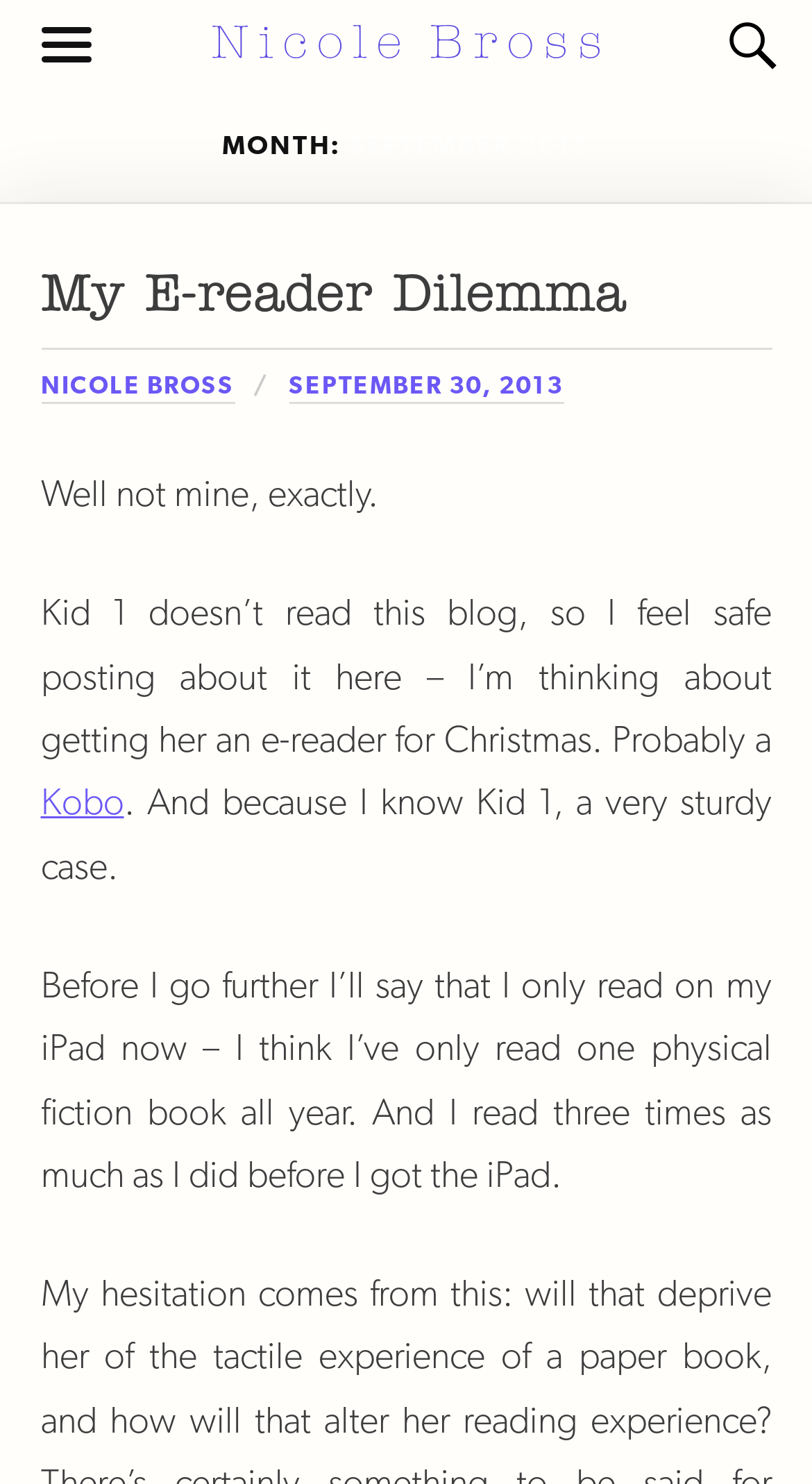Determine the bounding box for the described UI element: "My E-reader Dilemma".

[0.05, 0.182, 0.771, 0.217]